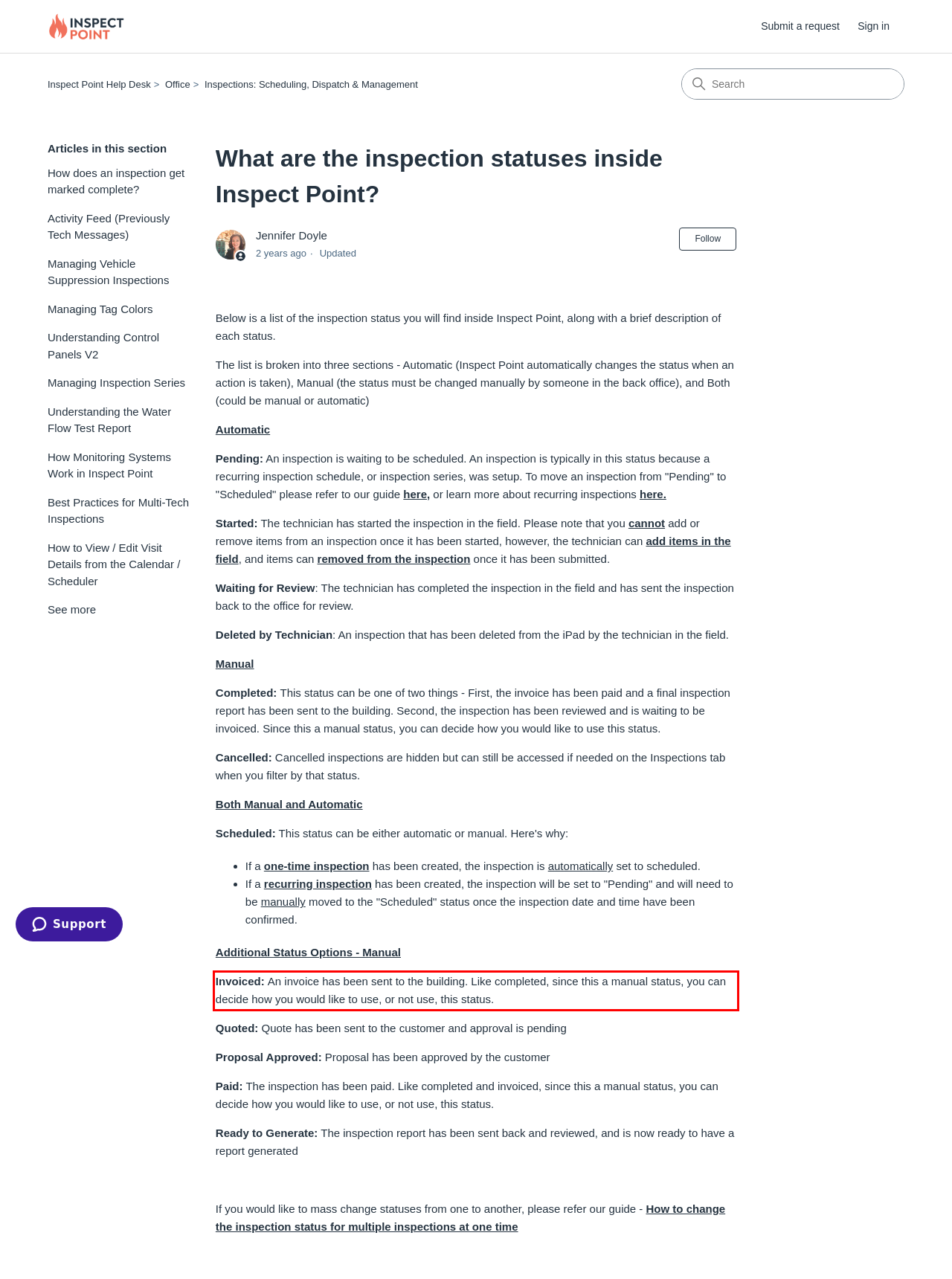Please use OCR to extract the text content from the red bounding box in the provided webpage screenshot.

Invoiced: An invoice has been sent to the building. Like completed, since this a manual status, you can decide how you would like to use, or not use, this status.